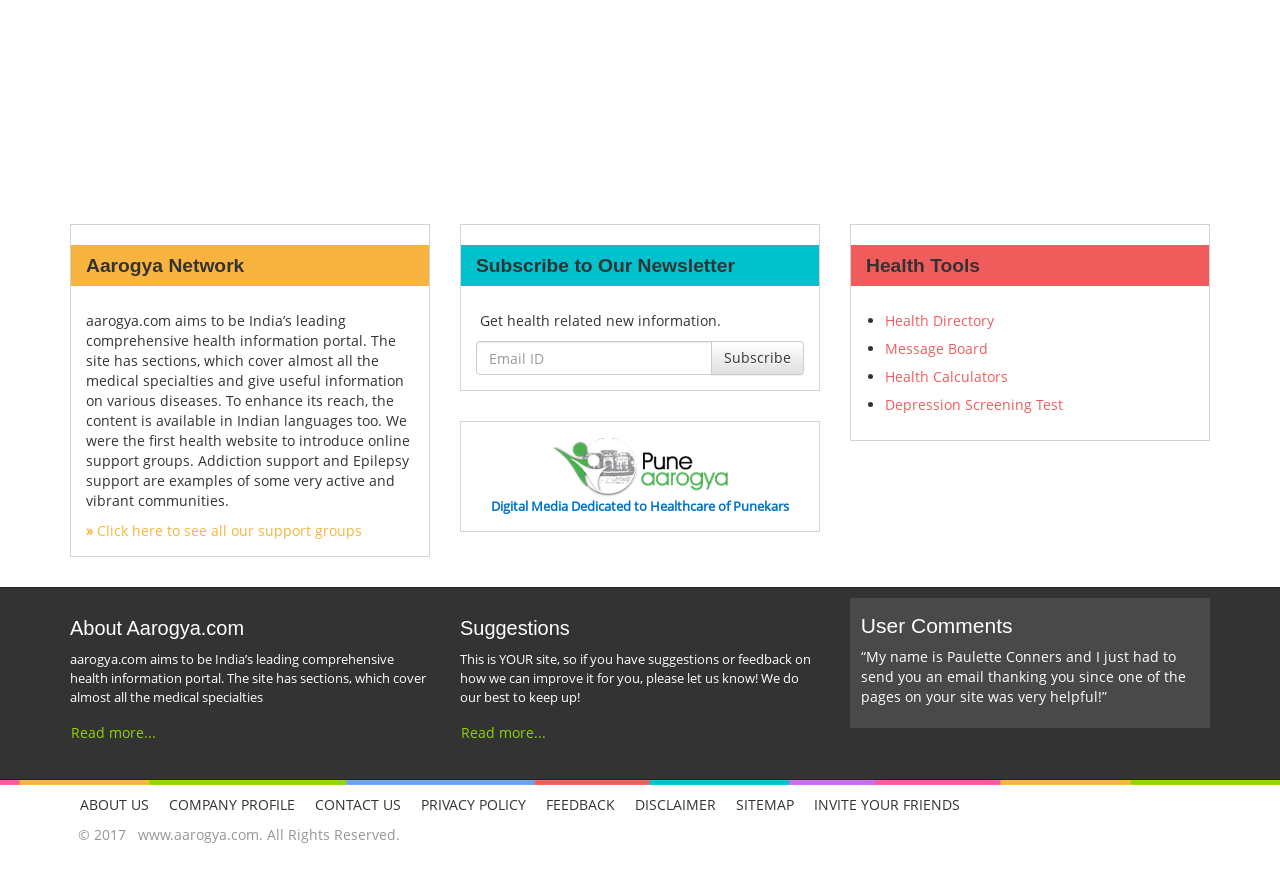Refer to the image and provide an in-depth answer to the question:
What is the copyright year of the website?

The StaticText element with ID 215 clearly displays the copyright year of the website as 2017.